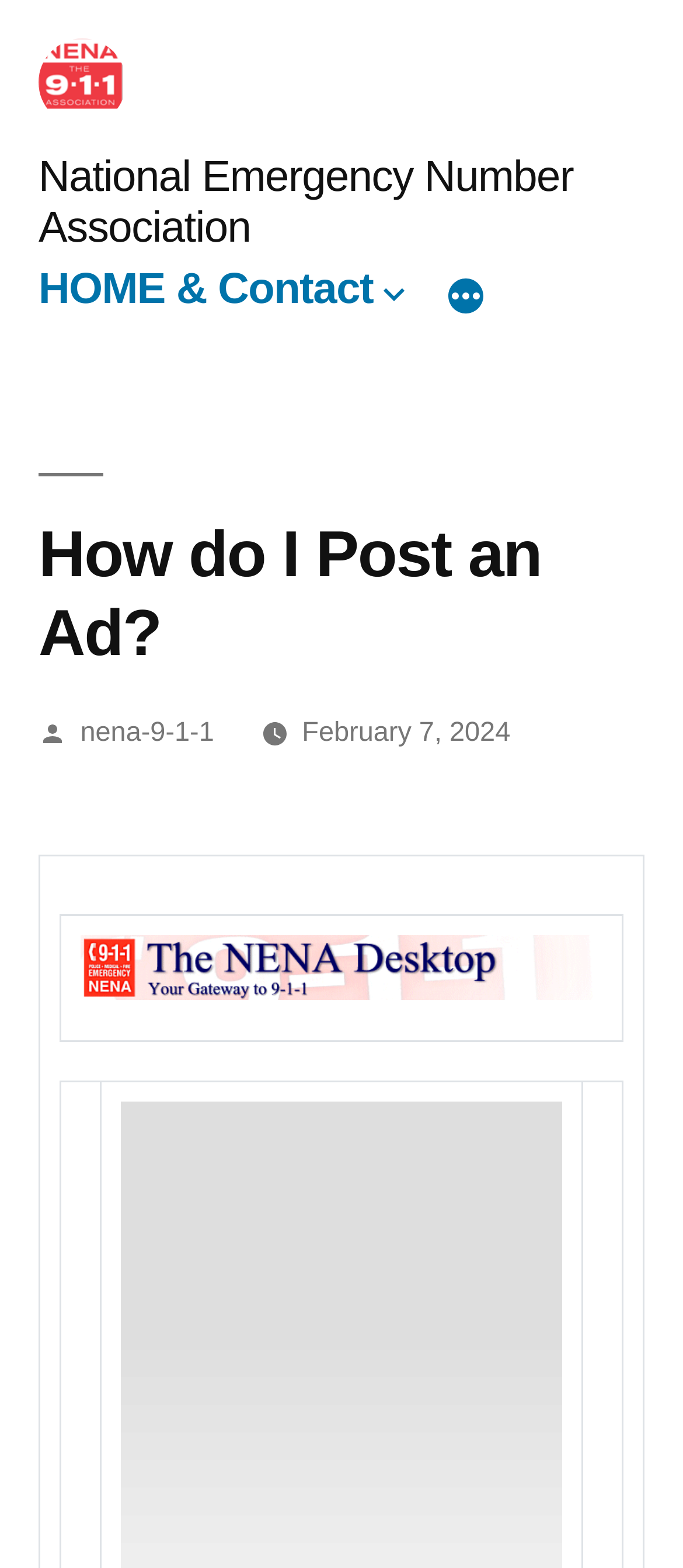Provide a one-word or short-phrase answer to the question:
How many columns are in the table?

1